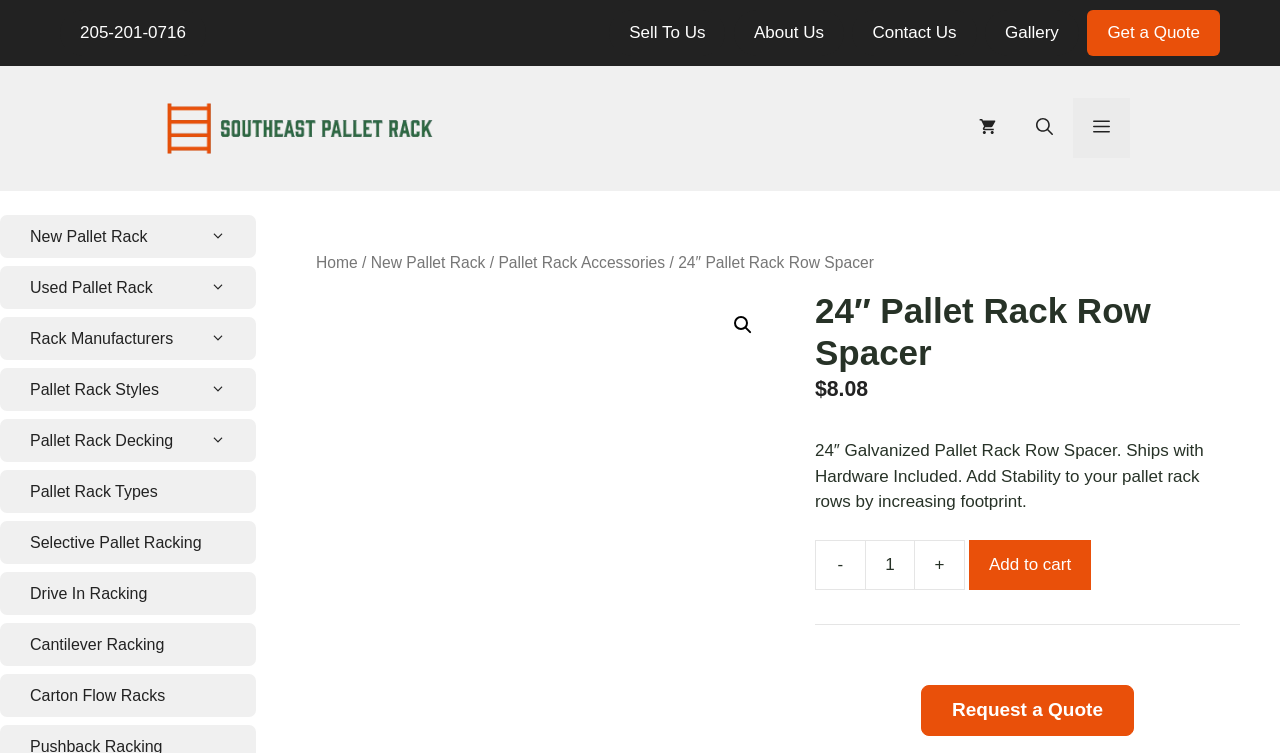Use a single word or phrase to answer the question: 
How can I request a quote for the 24″ Pallet Rack Row Spacer?

Click the 'Request a Quote' link